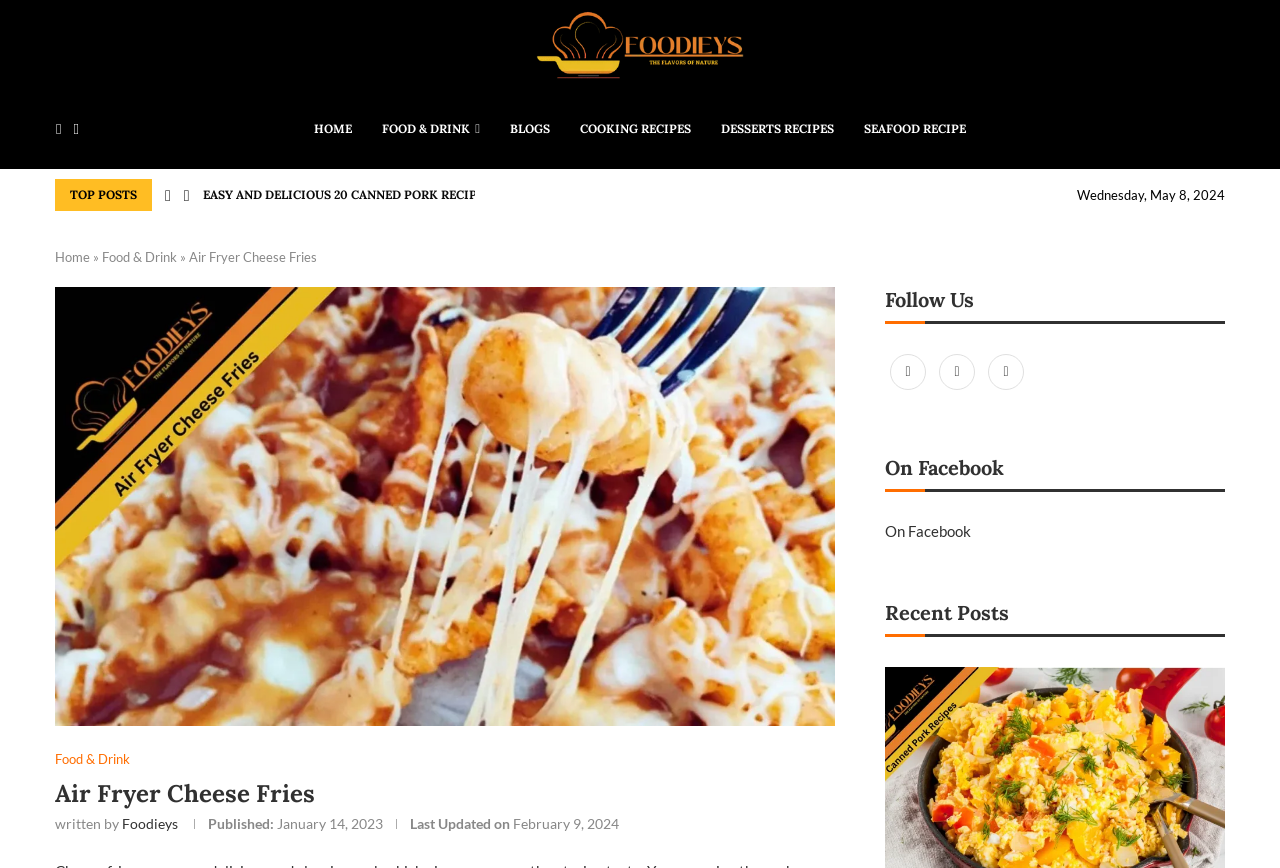Find and specify the bounding box coordinates that correspond to the clickable region for the instruction: "view cooking recipes".

[0.453, 0.126, 0.54, 0.172]